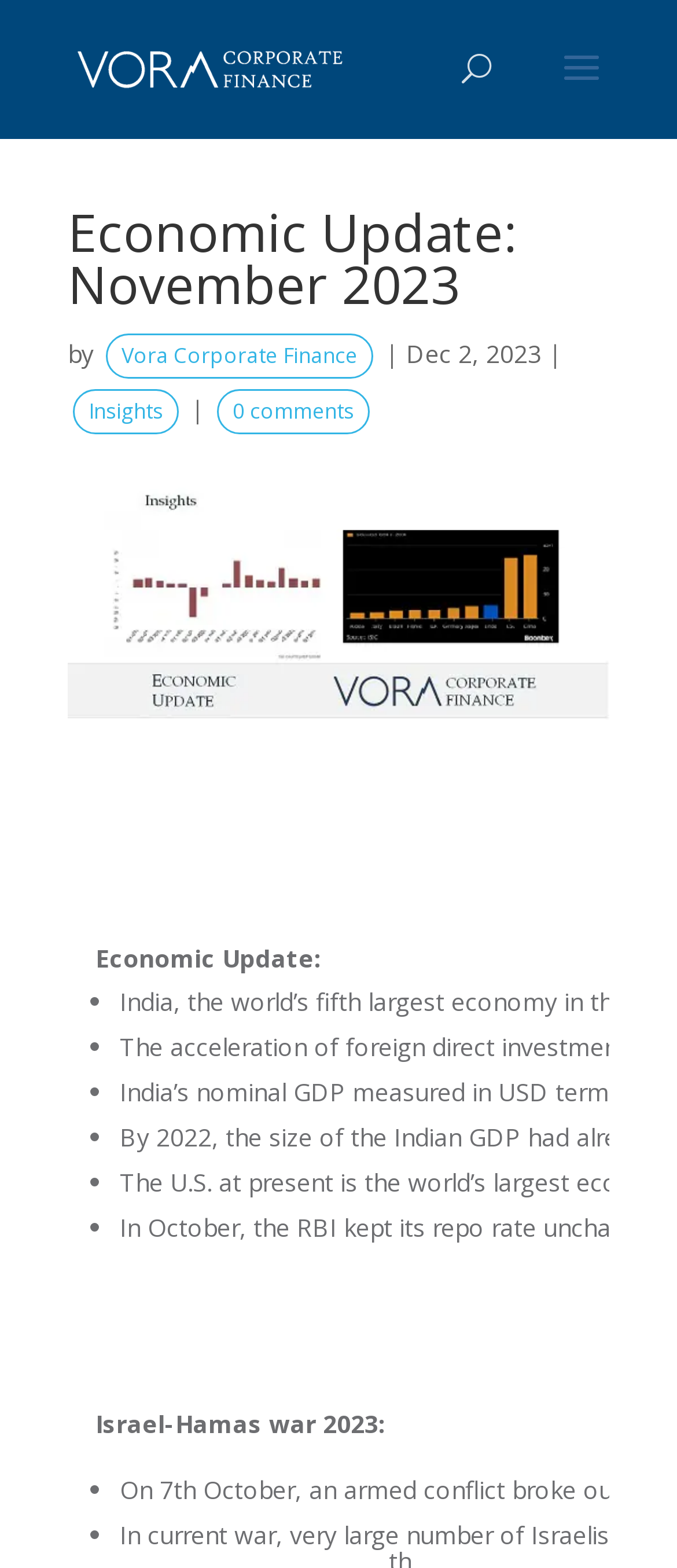Who is the author of the article?
Based on the visual details in the image, please answer the question thoroughly.

The author of the article can be found below the title, where it is written as 'by Vora Corporate Finance', indicating that the article is written by the company itself.